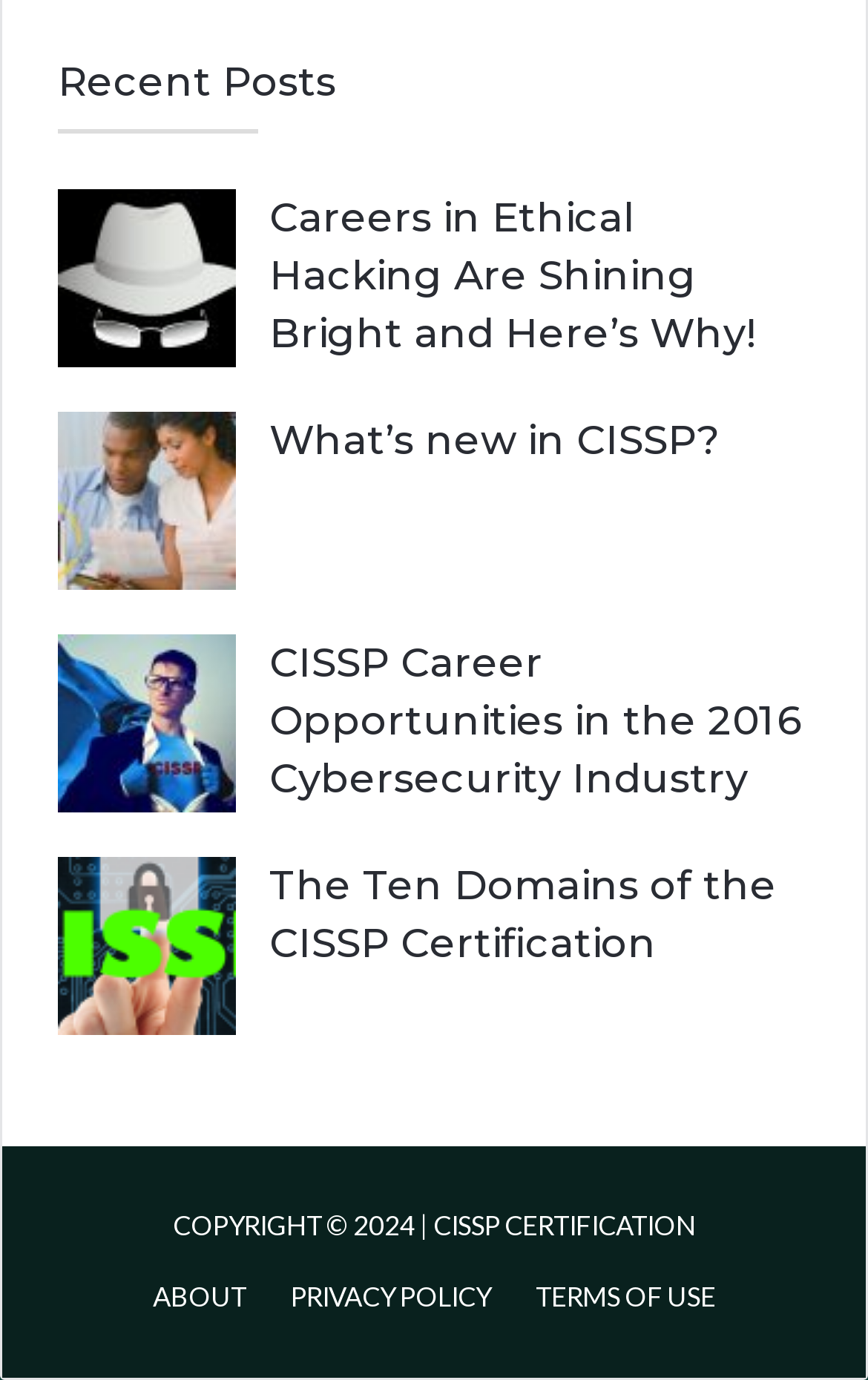Identify the bounding box coordinates of the element to click to follow this instruction: 'Click on 'Ethical "white hat" Hacker''. Ensure the coordinates are four float values between 0 and 1, provided as [left, top, right, bottom].

[0.067, 0.137, 0.272, 0.266]